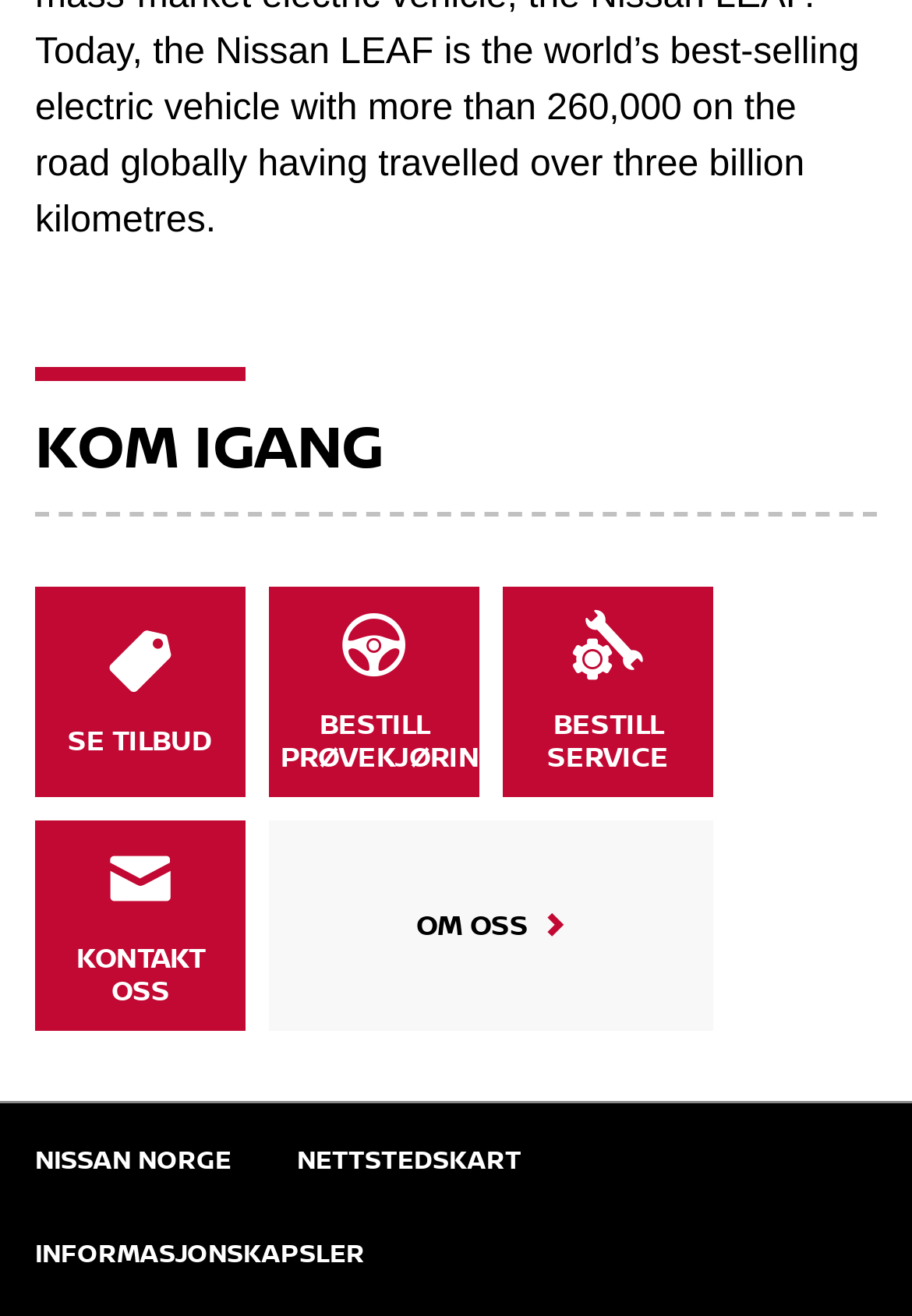Please provide the bounding box coordinates for the element that needs to be clicked to perform the instruction: "Click on 'KONTAKT OSS'". The coordinates must consist of four float numbers between 0 and 1, formatted as [left, top, right, bottom].

[0.038, 0.623, 0.269, 0.783]